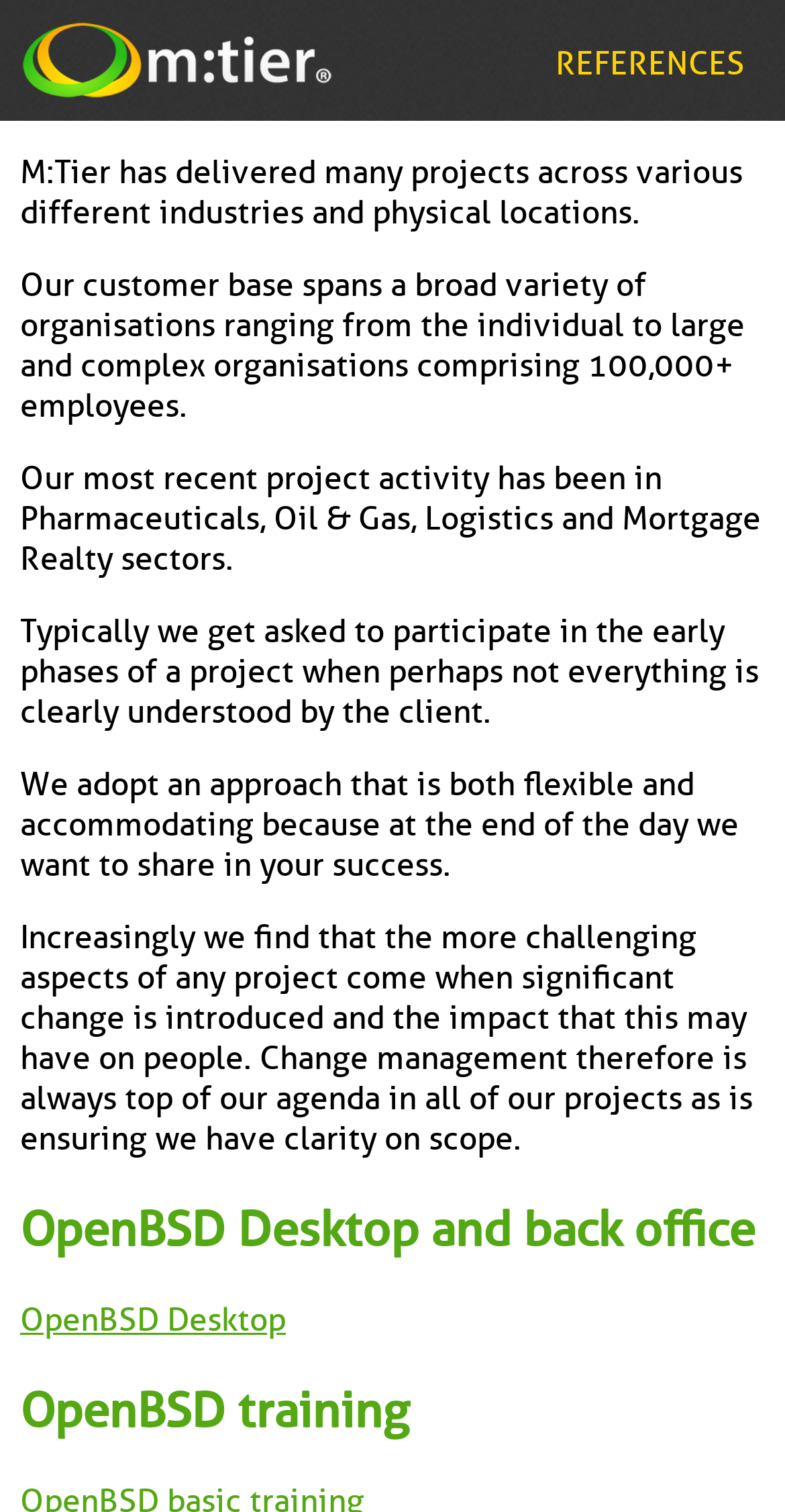How many employees can a complex organisation have?
From the image, respond with a single word or phrase.

100,000+